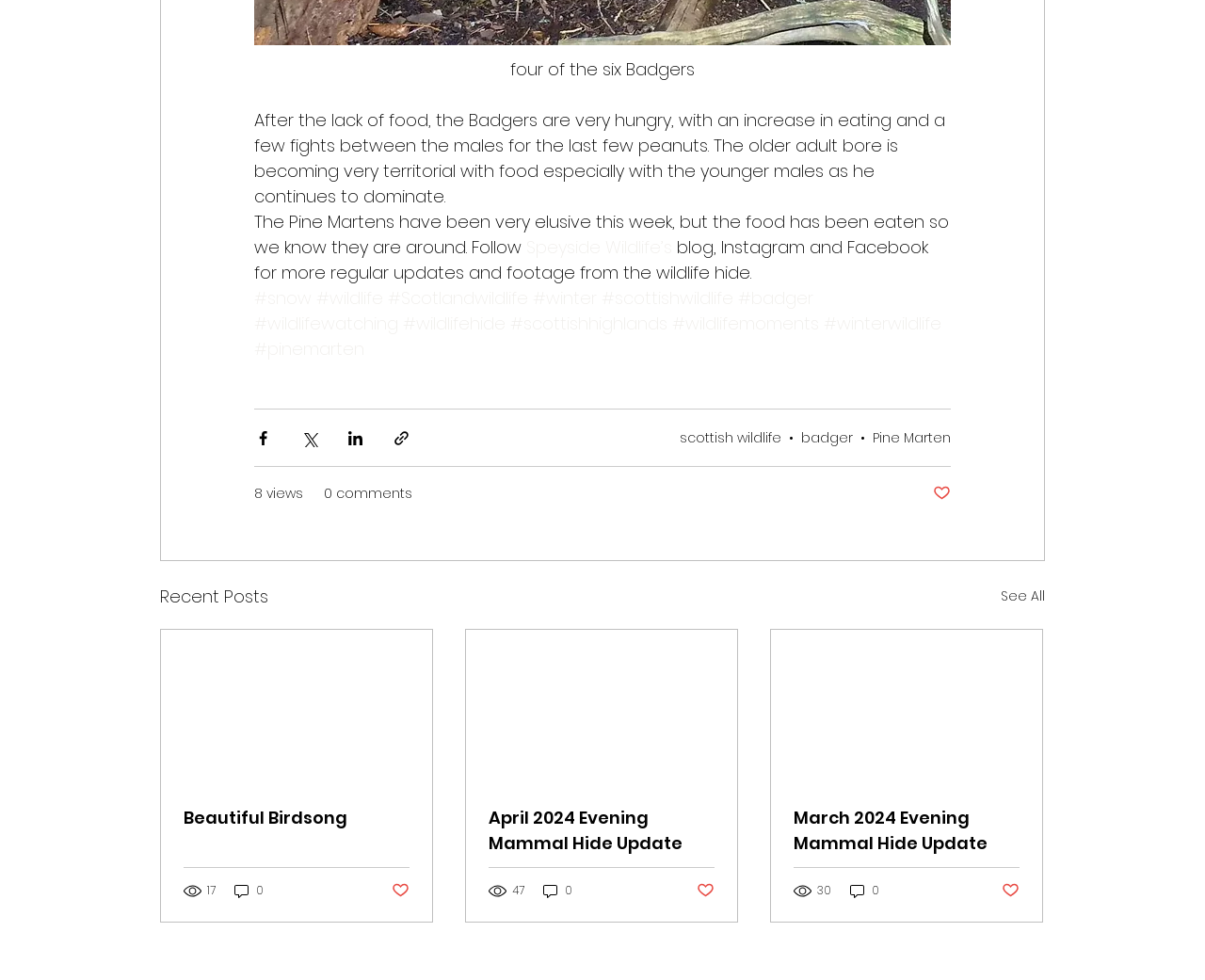What is the topic of the recent posts?
Respond with a short answer, either a single word or a phrase, based on the image.

Wildlife updates